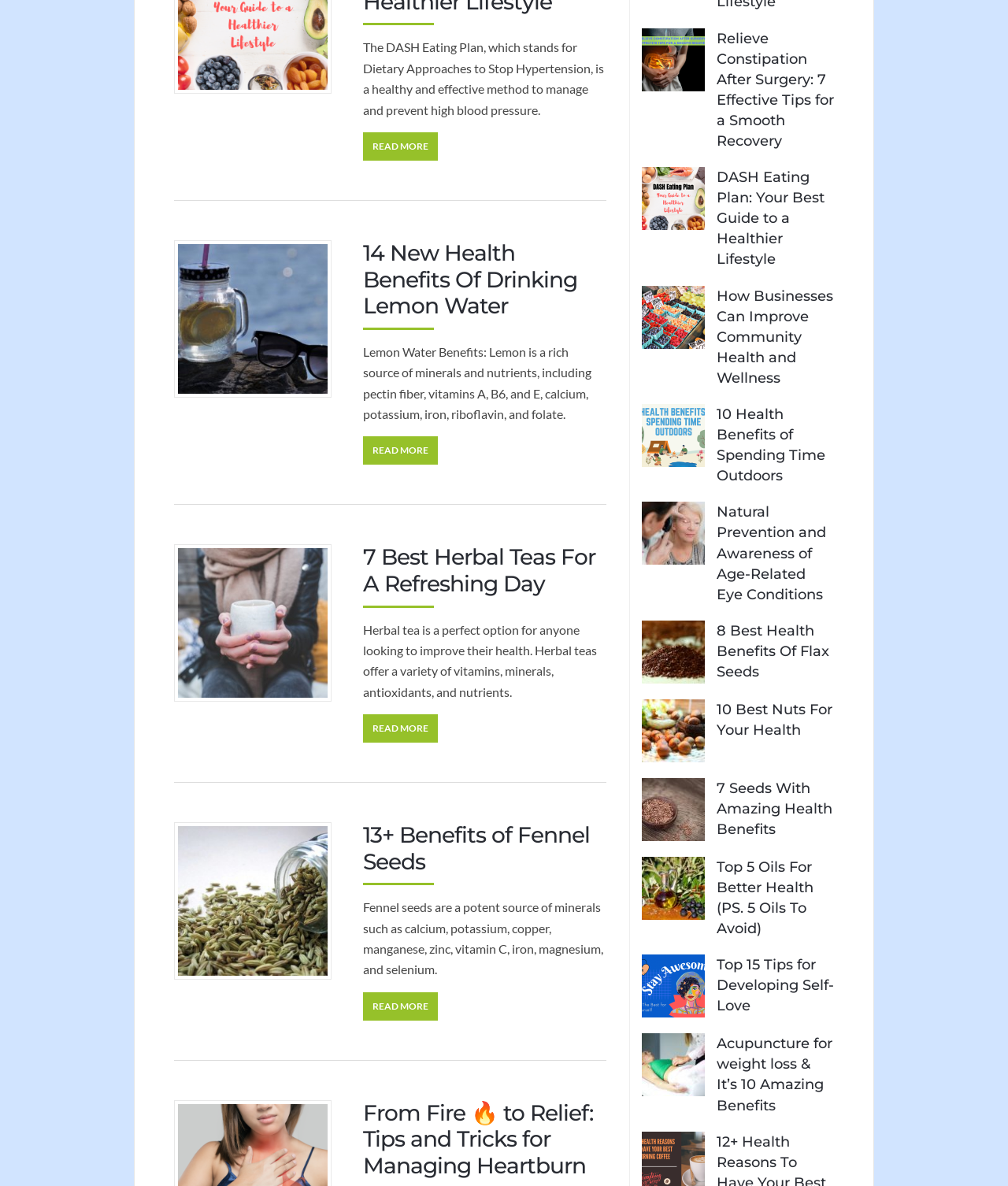Show the bounding box coordinates for the HTML element described as: "Read more".

[0.006, 0.897, 0.061, 0.909]